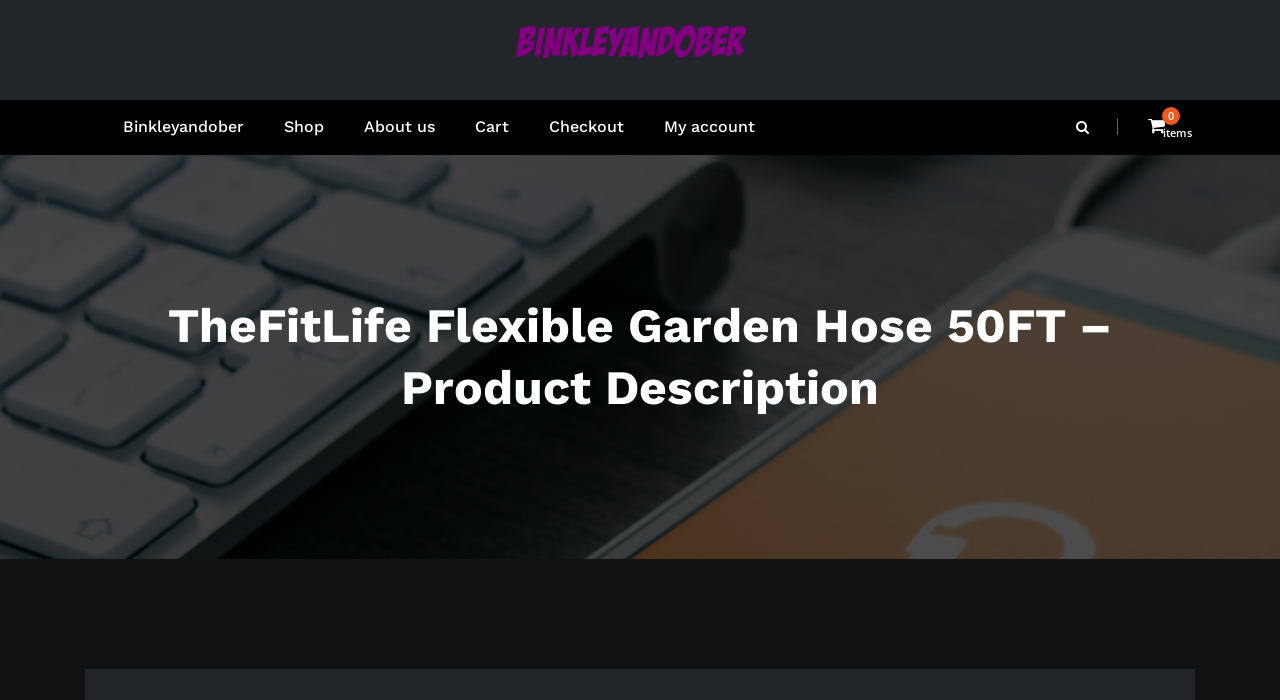With reference to the image, please provide a detailed answer to the following question: What is the purpose of the product?

I inferred the answer by considering the context of the webpage, which appears to be a product description page. The product's features, such as being heavy-duty, kink-resistant, and leak-proof, suggest that it is designed for gardening, outdoor activities, and yard maintenance.